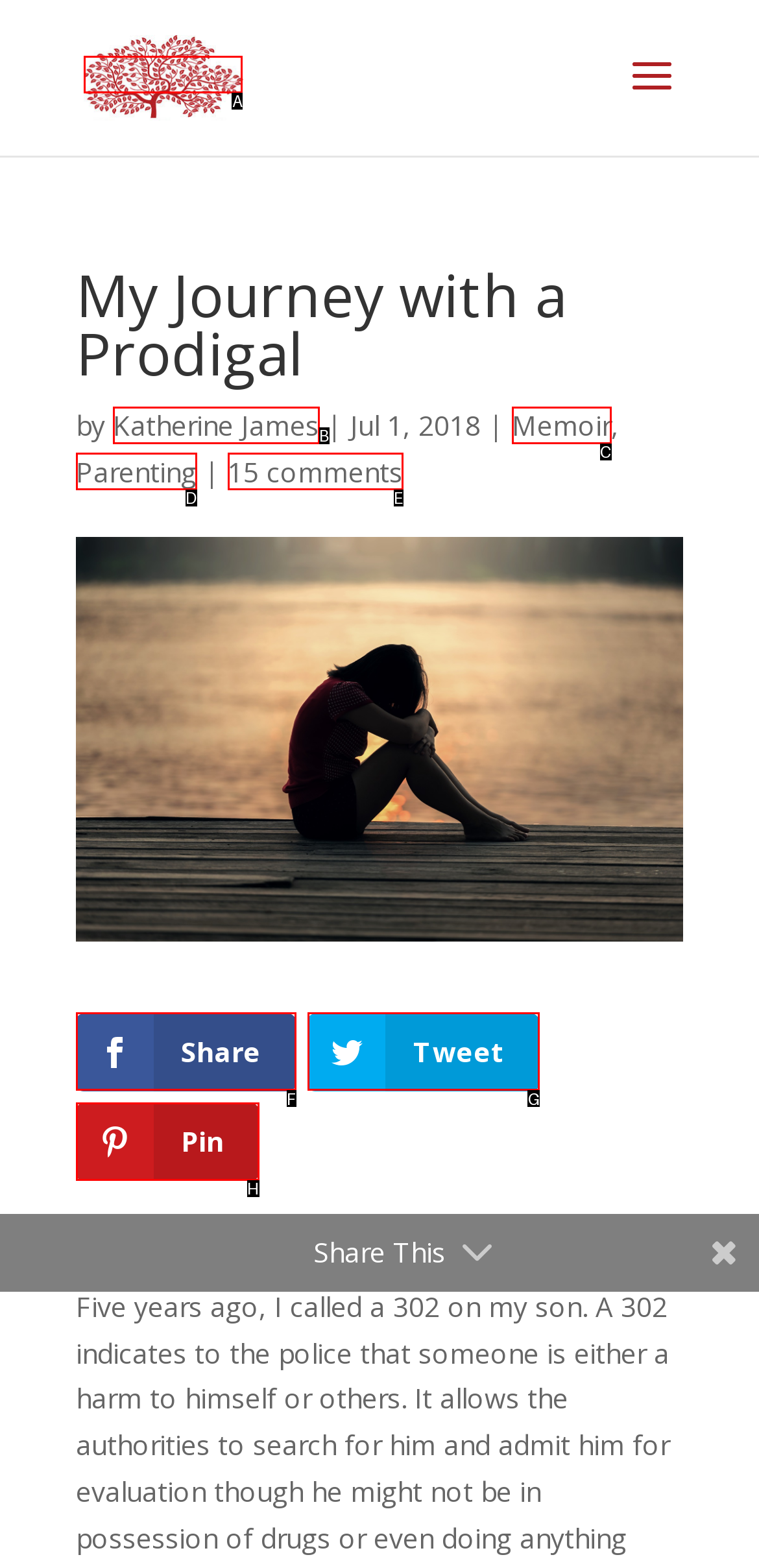From the description: Katherine James, select the HTML element that fits best. Reply with the letter of the appropriate option.

B